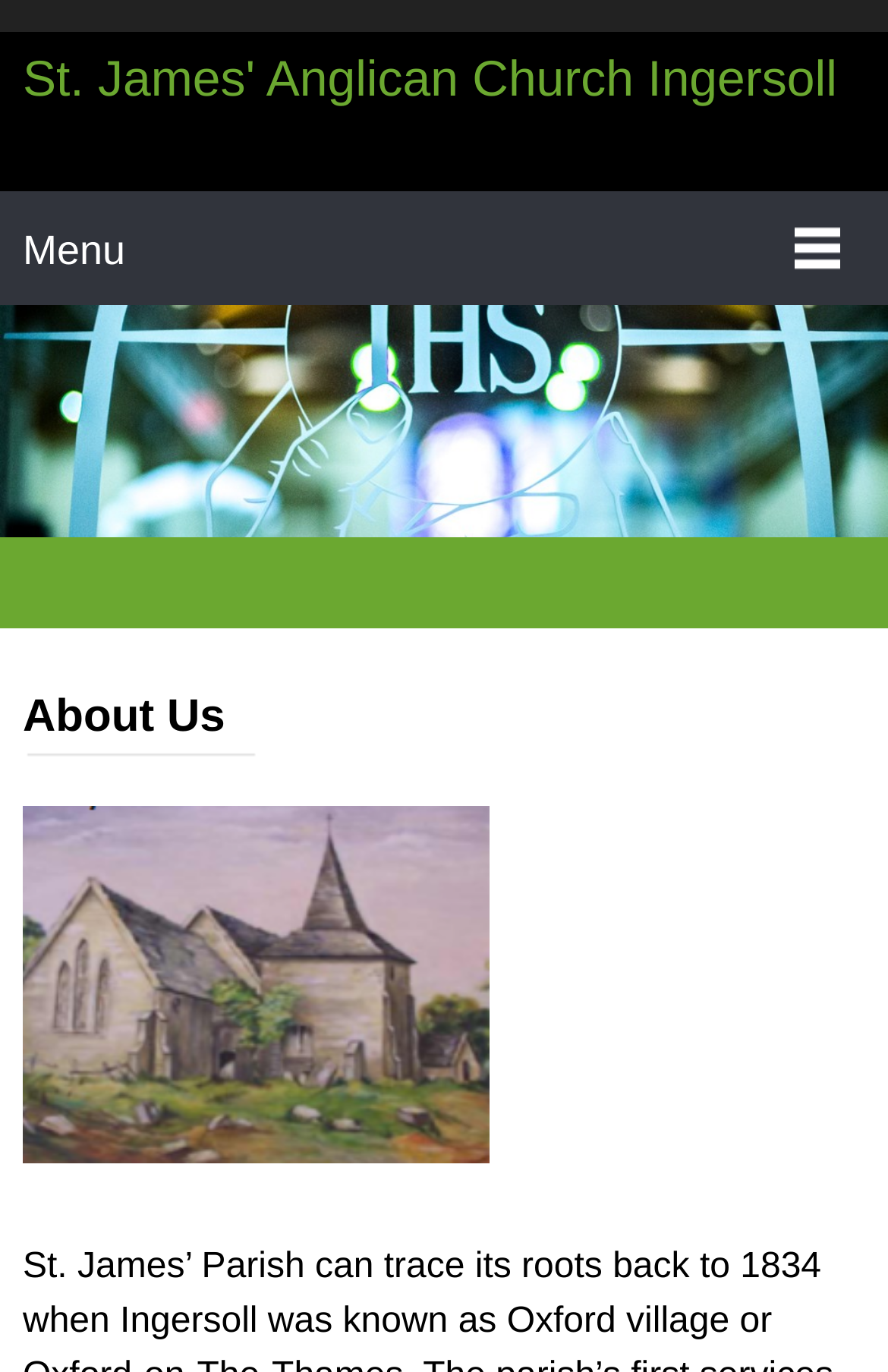What is the purpose of the webpage?
Use the information from the screenshot to give a comprehensive response to the question.

By analyzing the webpage content, I inferred that the purpose of the webpage is to provide information about St. James' Anglican Church Ingersoll, as it has an 'About Us' section and a menu item.